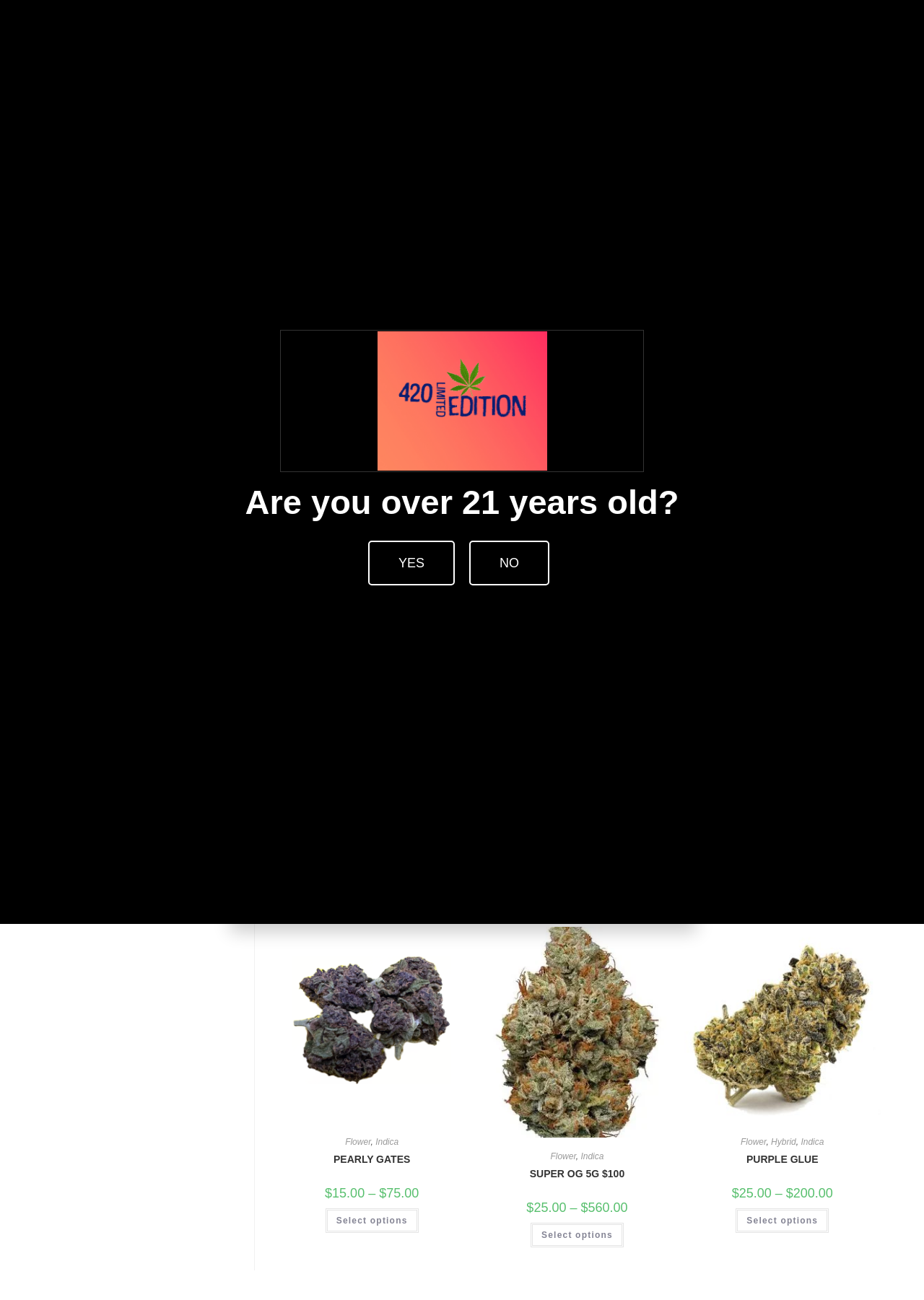What is the minimum delivery fee?
Using the image, answer in one word or phrase.

$0